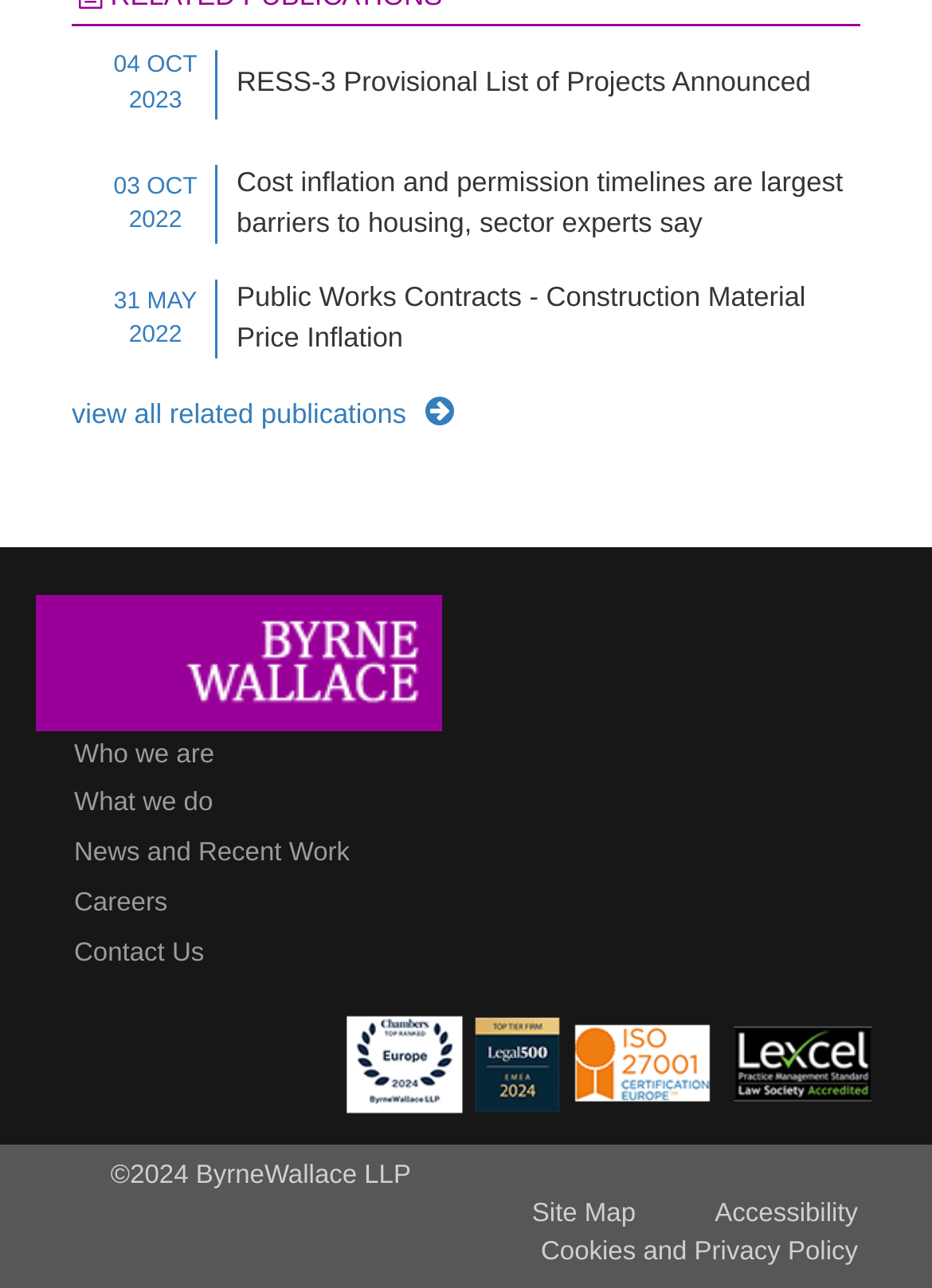Indicate the bounding box coordinates of the clickable region to achieve the following instruction: "Go to News and Recent Work."

[0.079, 0.652, 0.375, 0.674]